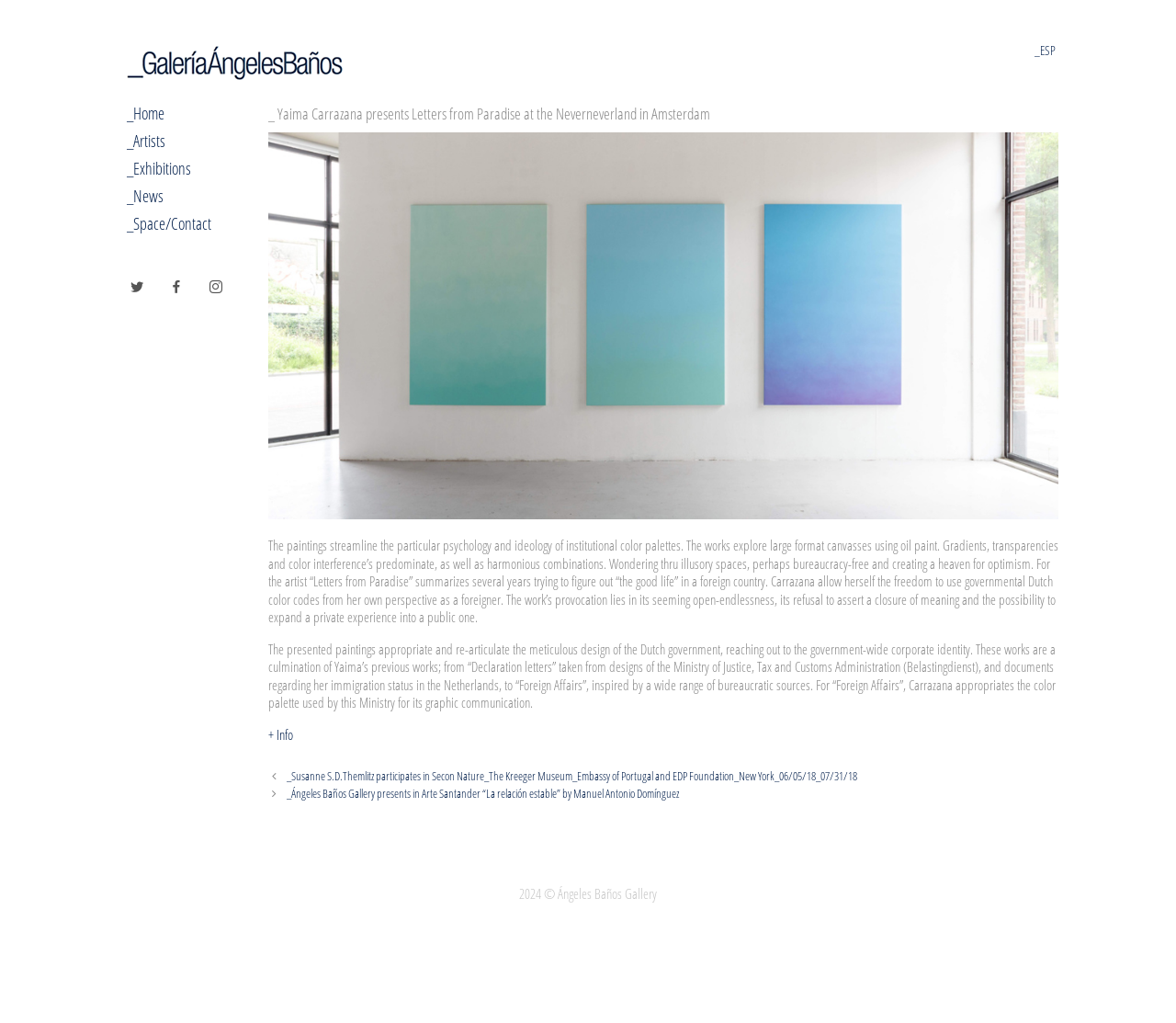Give the bounding box coordinates for the element described by: "lpea-office@lpea.lu".

None